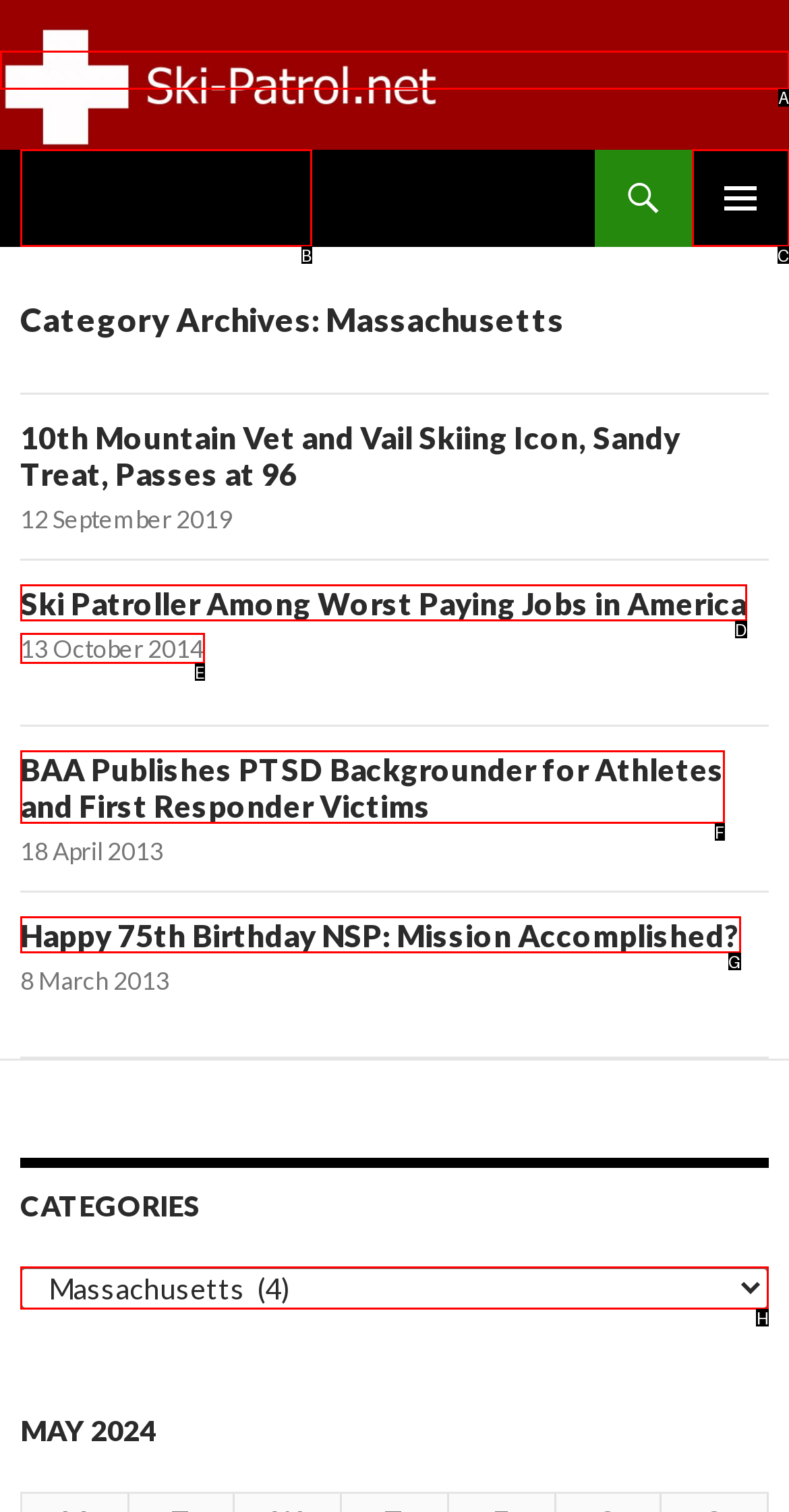From the available options, which lettered element should I click to complete this task: Select a category?

H